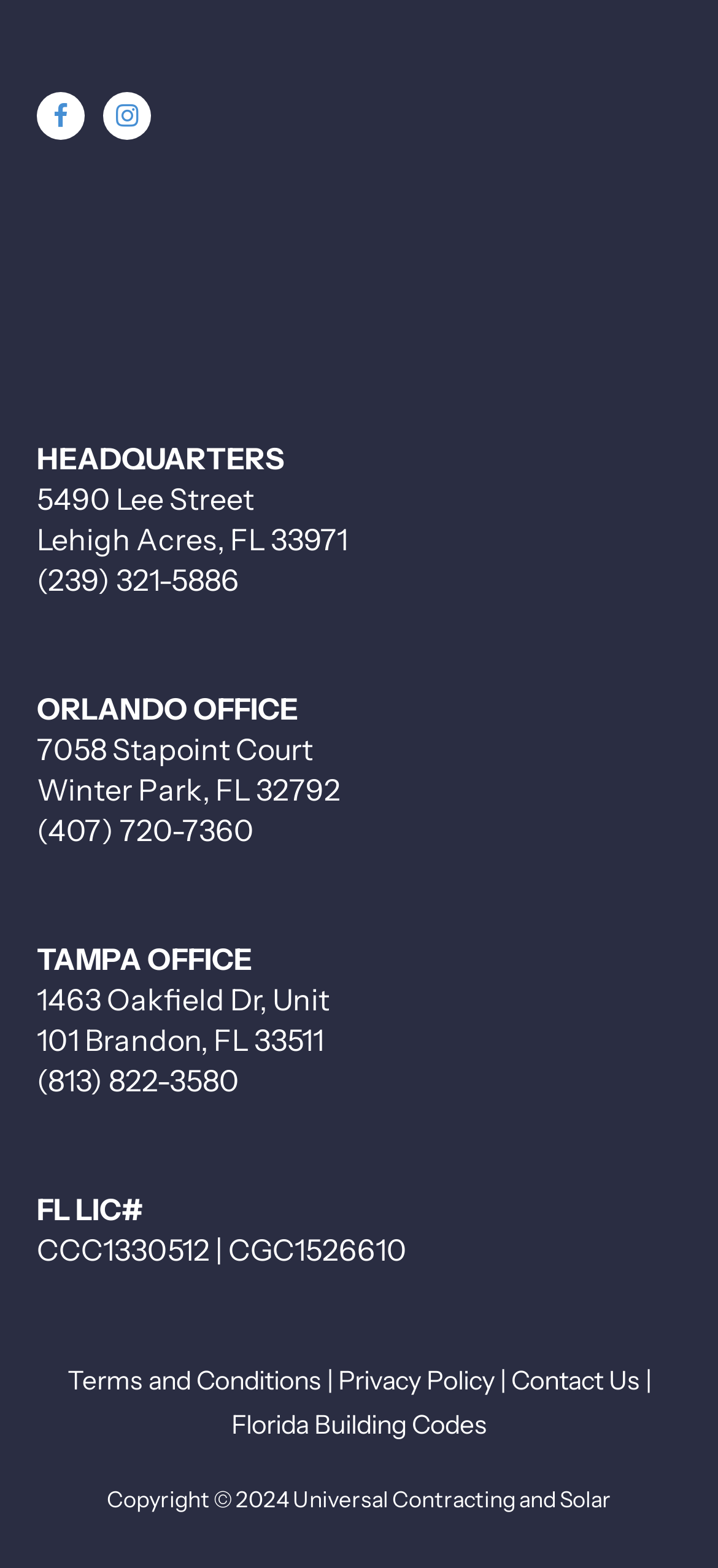What is the address of the headquarters?
Using the visual information, respond with a single word or phrase.

5490 Lee Street Lehigh Acres, FL 33971